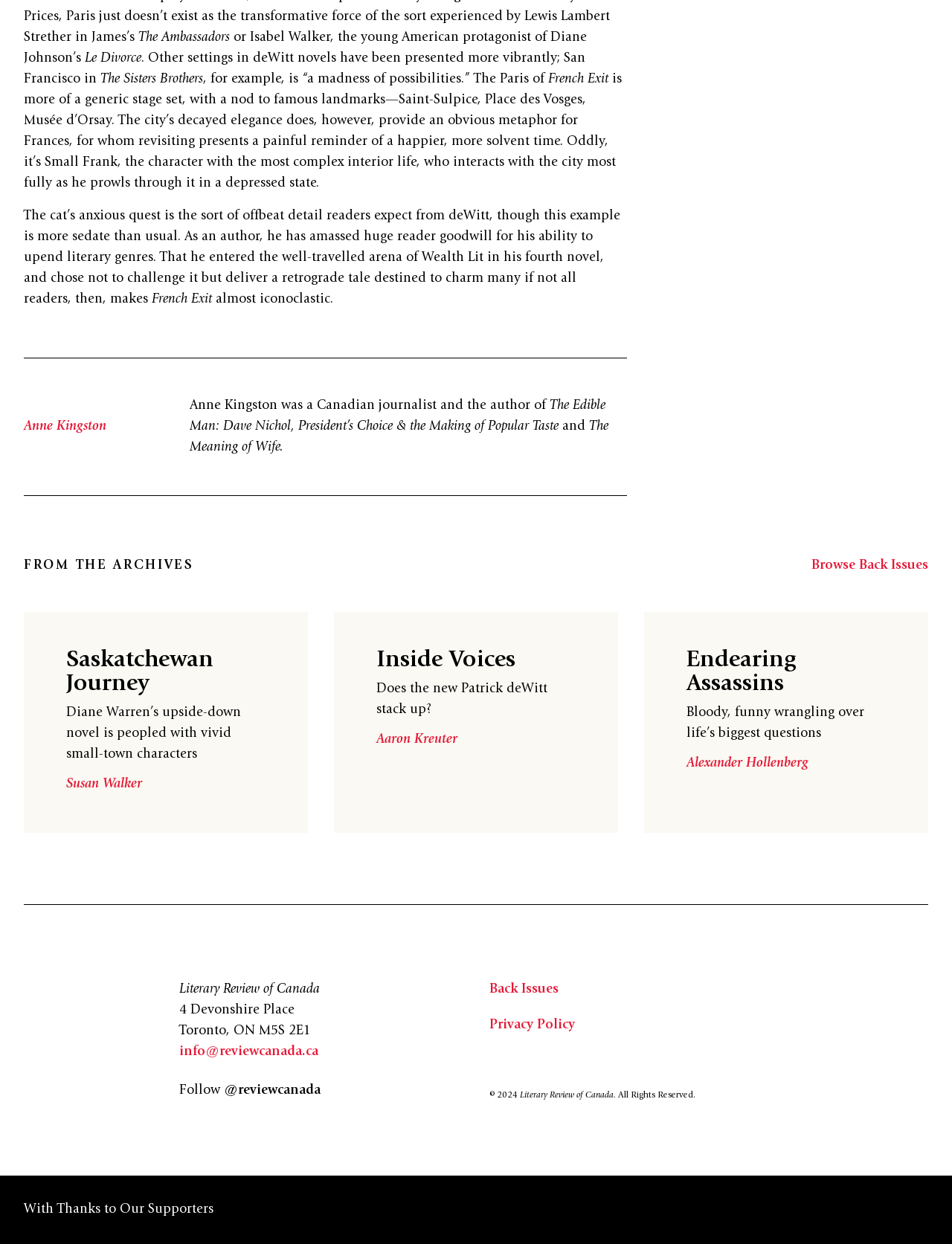Predict the bounding box coordinates of the UI element that matches this description: "Back Issues". The coordinates should be in the format [left, top, right, bottom] with each value between 0 and 1.

[0.514, 0.79, 0.587, 0.801]